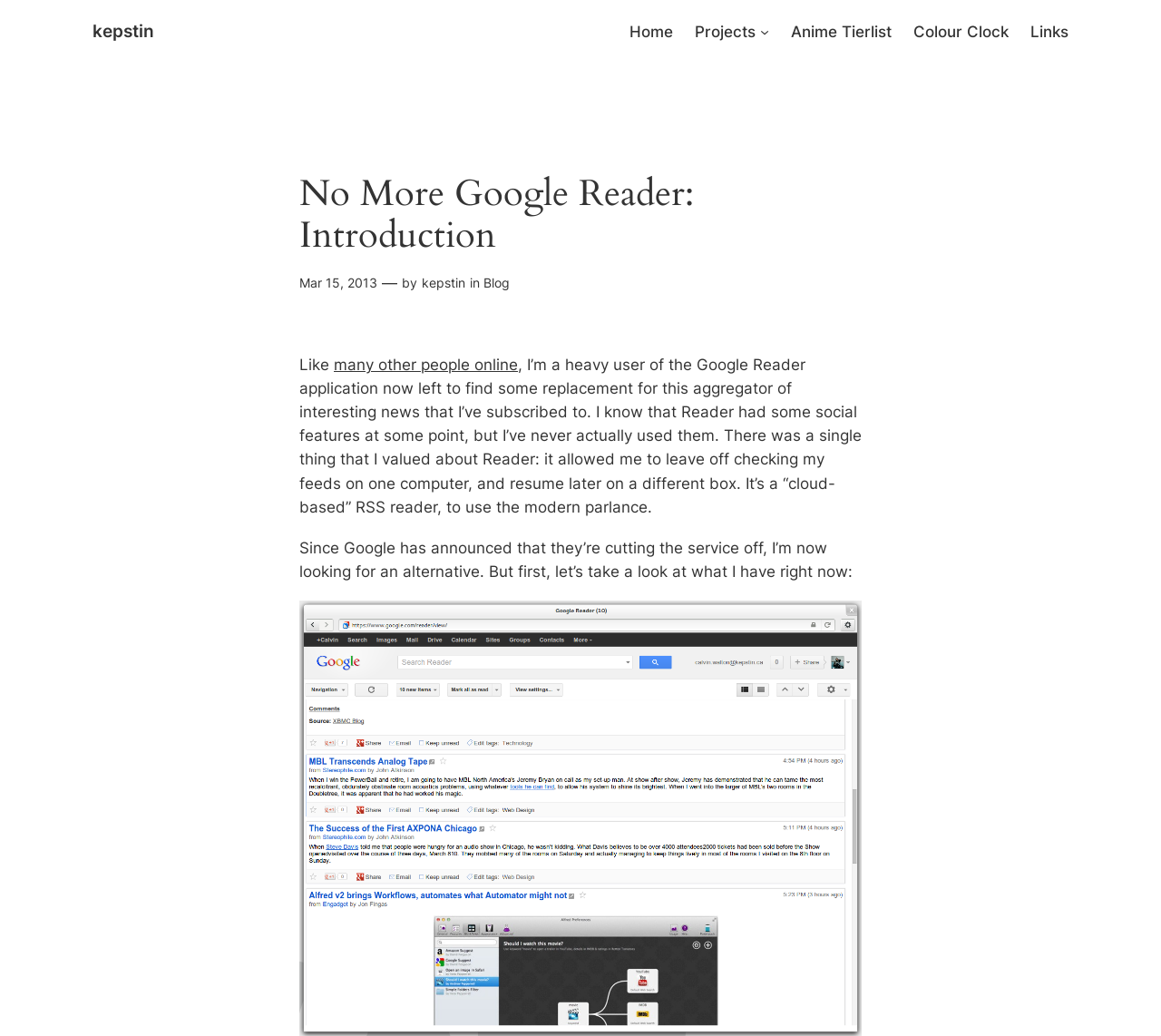Extract the primary heading text from the webpage.

No More Google Reader: Introduction